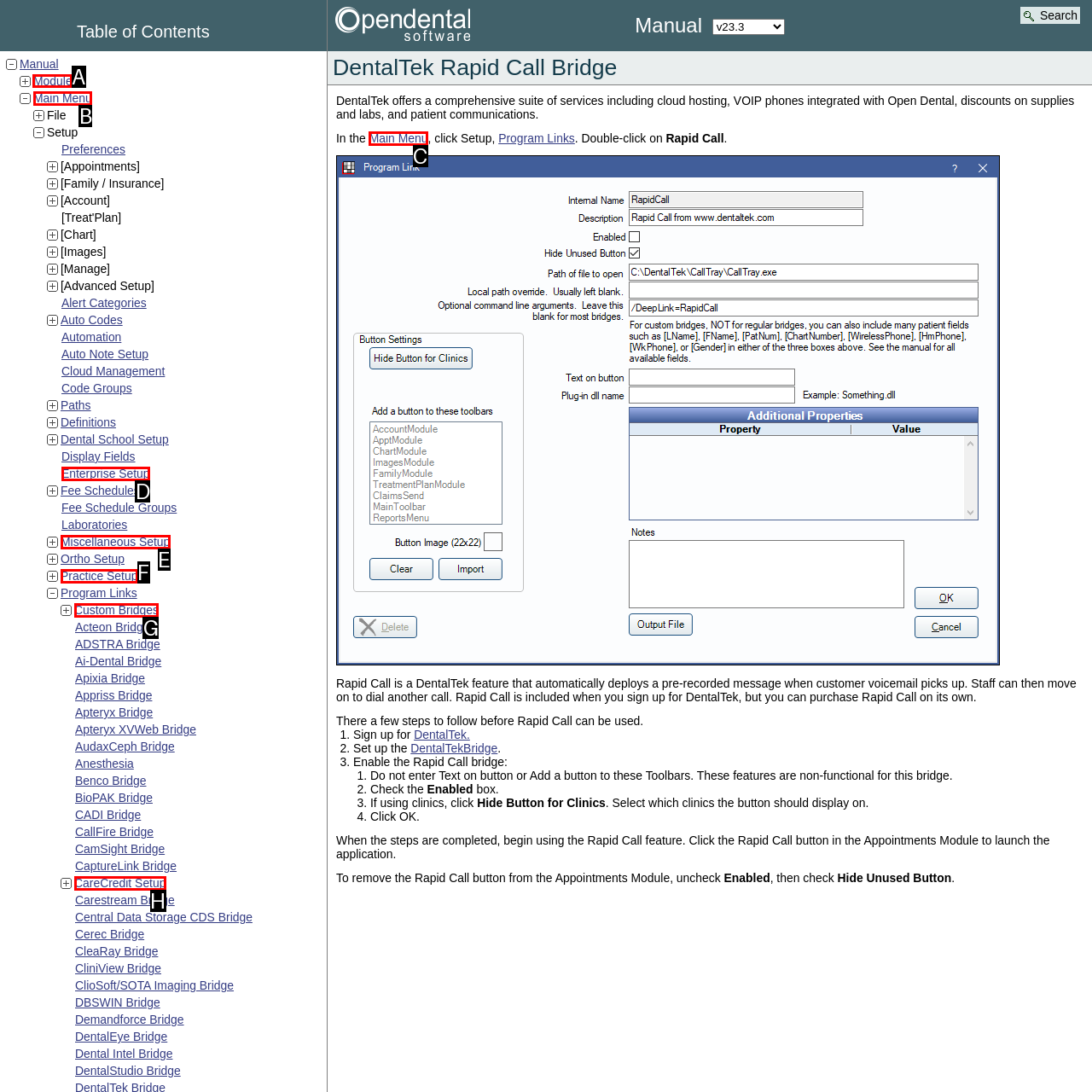Decide which UI element to click to accomplish the task: Go to Module
Respond with the corresponding option letter.

A